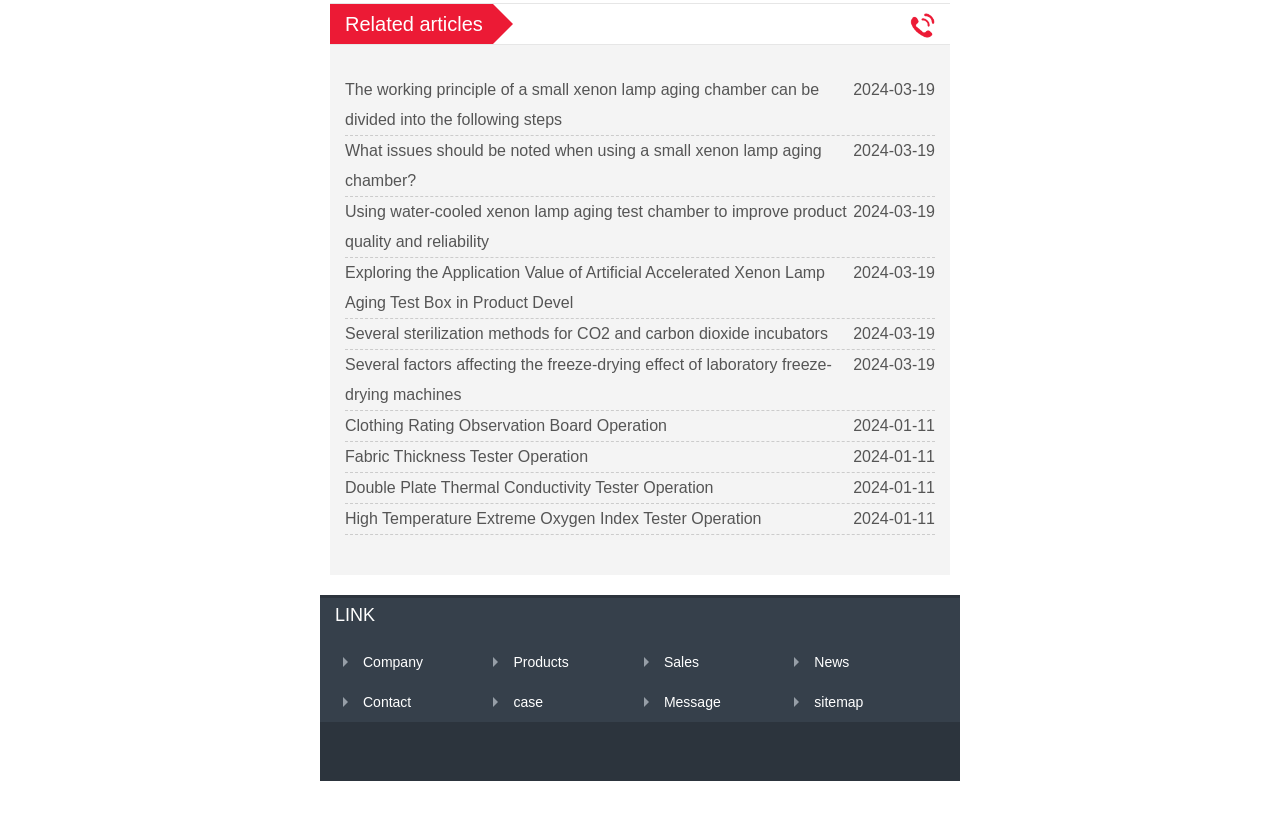Find the bounding box coordinates for the element that must be clicked to complete the instruction: "View the 'Recent Posts'". The coordinates should be four float numbers between 0 and 1, indicated as [left, top, right, bottom].

None